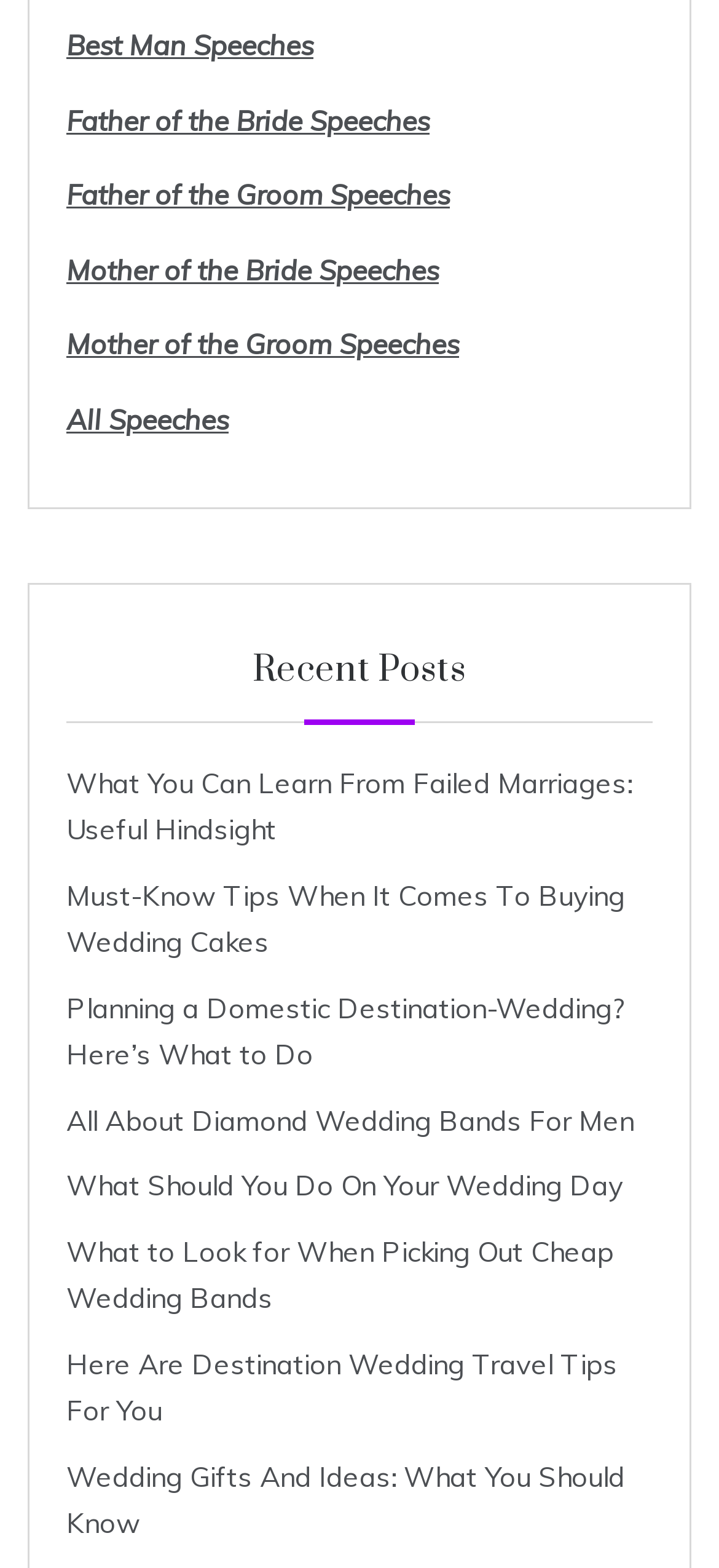What is the topic of the first recent post?
From the image, respond using a single word or phrase.

Failed marriages